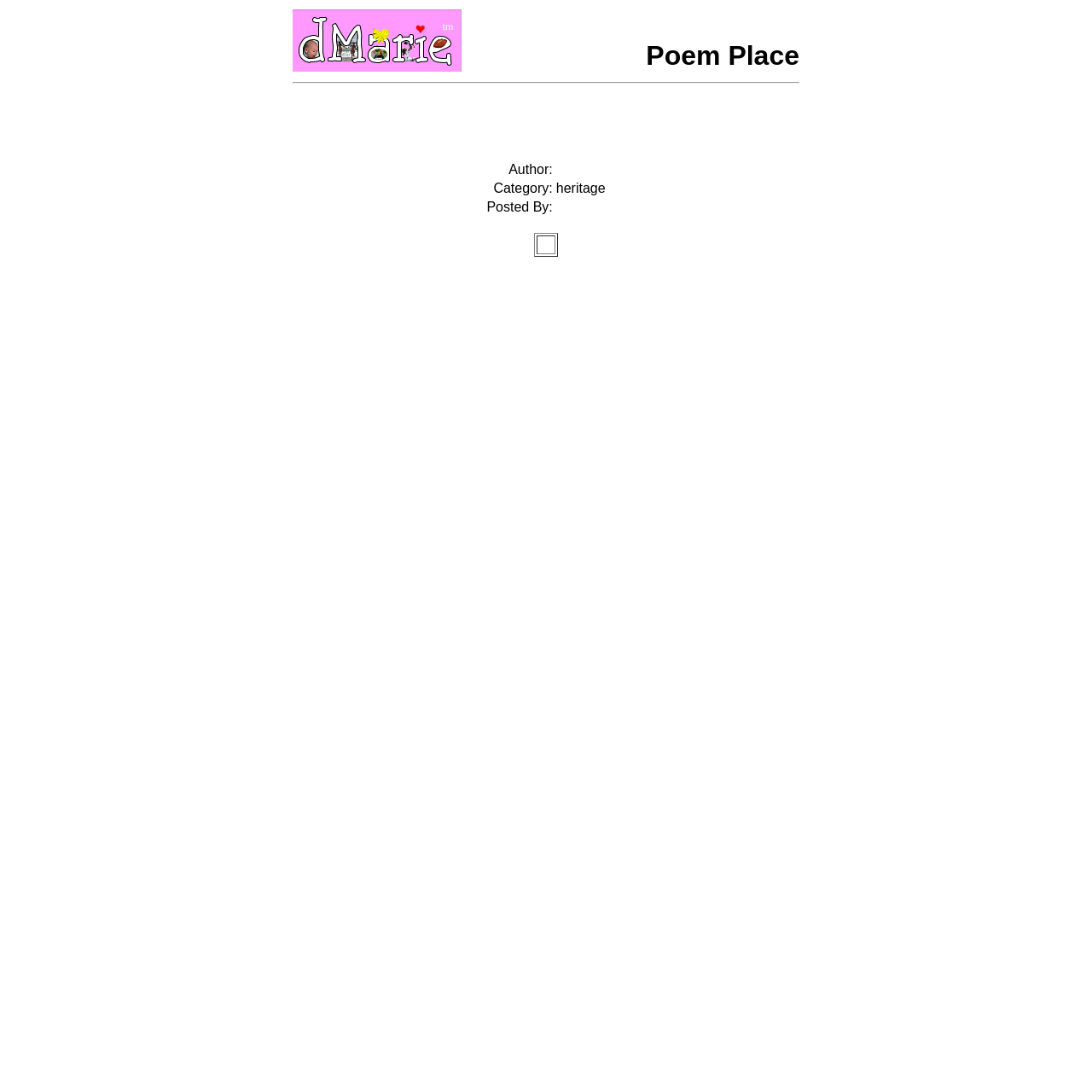Reply to the question with a brief word or phrase: Is there an image in the first layout table cell of the first row?

Yes